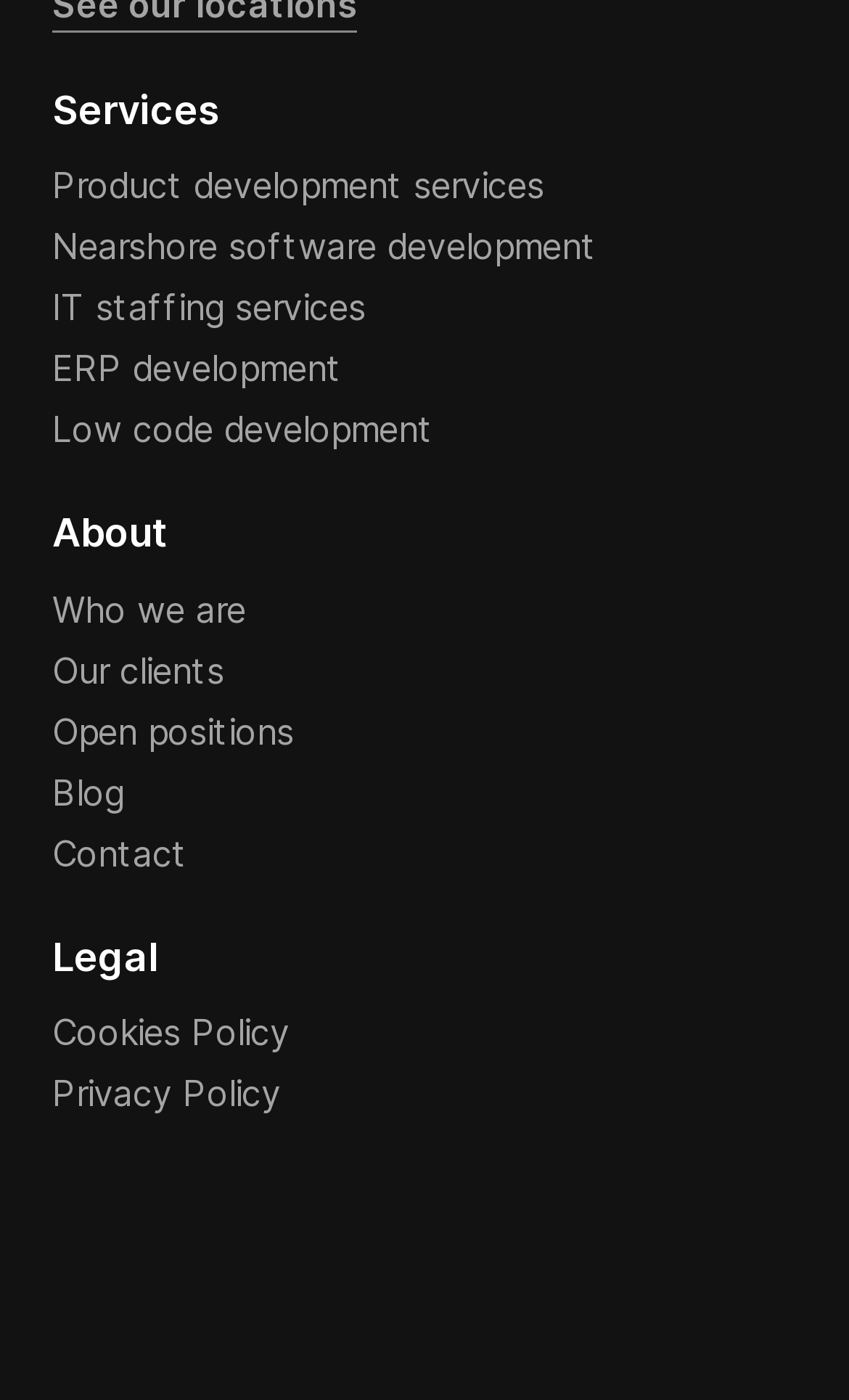Please determine the bounding box coordinates of the element's region to click in order to carry out the following instruction: "View product development services". The coordinates should be four float numbers between 0 and 1, i.e., [left, top, right, bottom].

[0.062, 0.117, 0.641, 0.148]